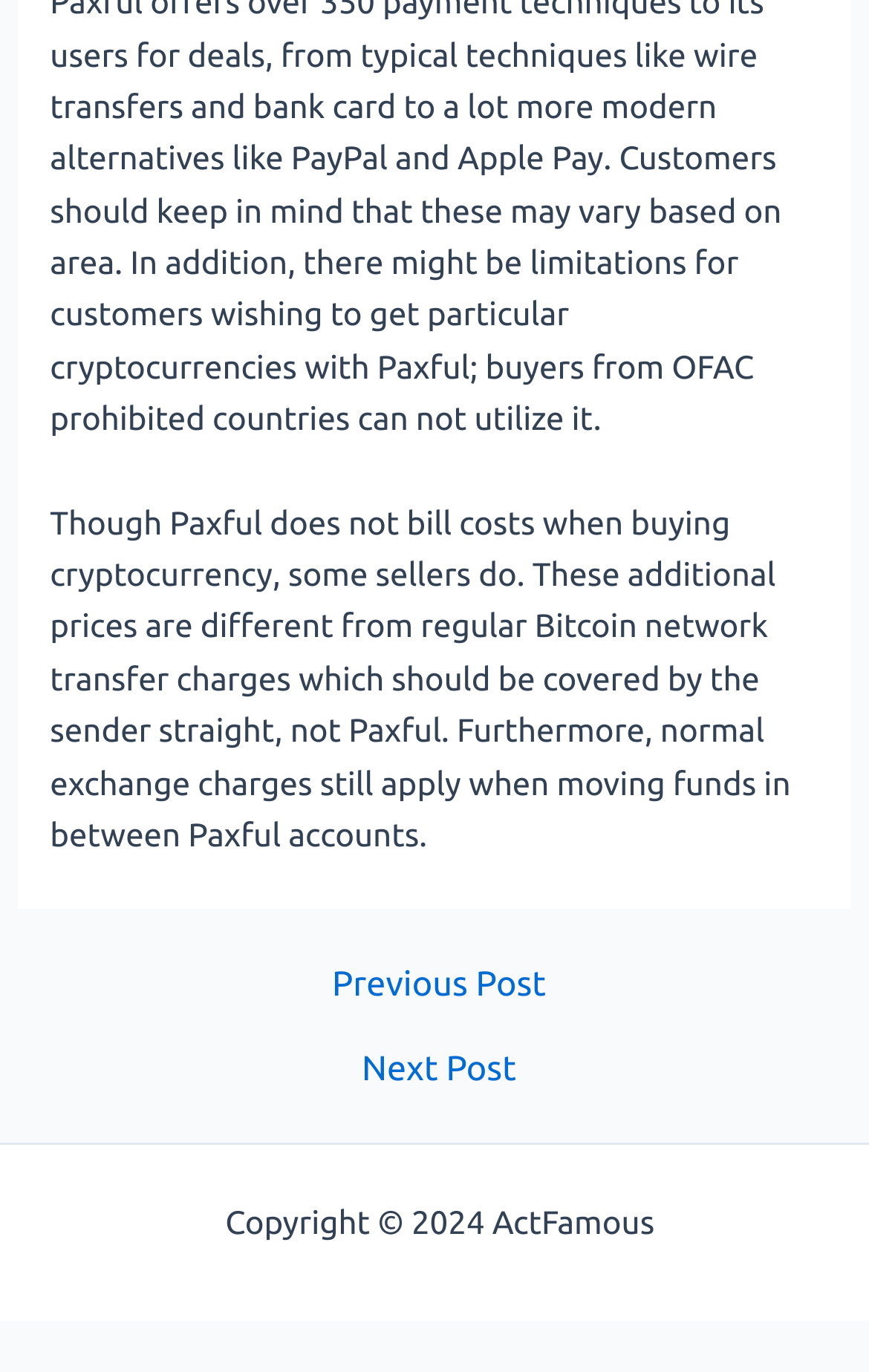What is the purpose of the 'Sitemap' link?
Using the image, provide a concise answer in one word or a short phrase.

Website navigation